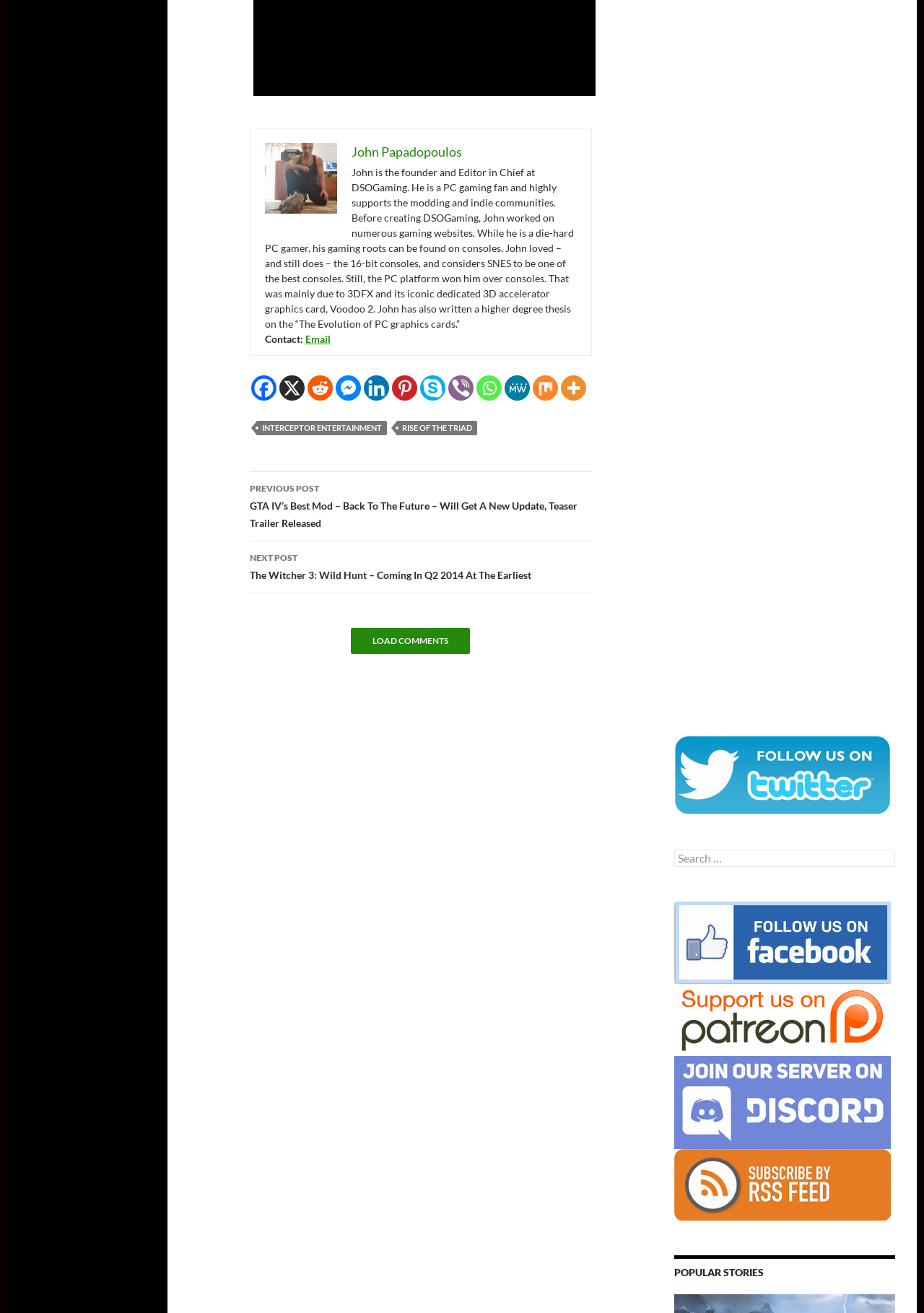What is John's favorite console?
Please answer the question with as much detail and depth as you can.

The answer can be found in the StaticText element with the text 'John loved – and still does – the 16-bit consoles, and considers SNES to be one of the best consoles.' which is located at the top of the webpage, indicating that John's favorite console is SNES.